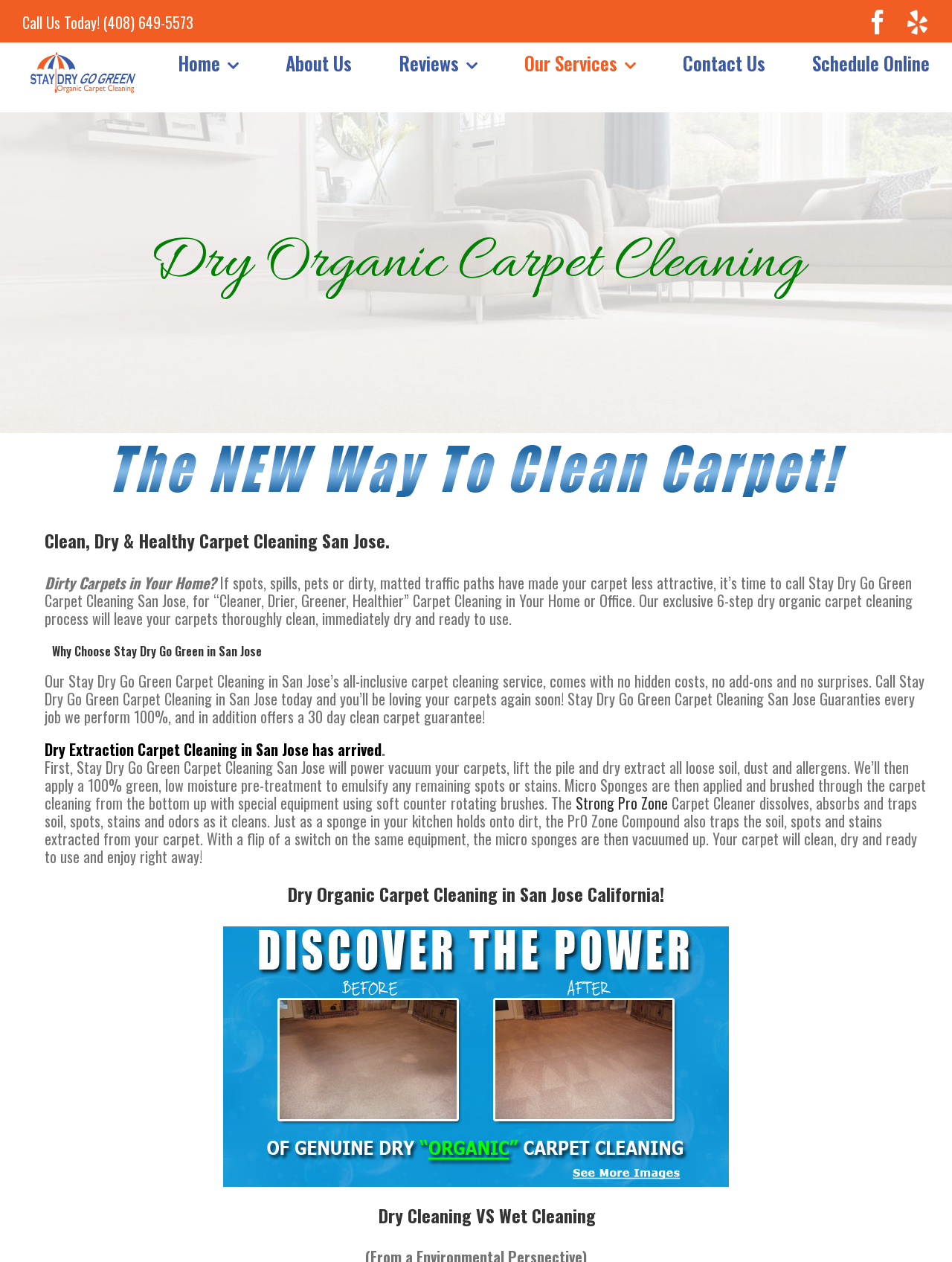Convey a detailed summary of the webpage, mentioning all key elements.

This webpage is about Stay Dry Go Green Carpet Cleaning San Jose, a carpet cleaning service provider in California. At the top left corner, there is a logo of the company with a link to the homepage. Below the logo, there is a navigation menu with links to different sections of the website, including Home, About Us, Reviews, Our Services, Contact Us, and Schedule Online.

On the top right corner, there are social media links to Facebook and Yelp. Next to the social media links, there is a call-to-action button "Call Us Today!" with a phone number.

The main content of the webpage is divided into several sections. The first section has a heading "Dry Organic Carpet Cleaning" and describes the benefits of dry organic carpet cleaning. Below this section, there is an image related to carpet cleaning services.

The next section has a heading "Carpet Cleaning Services San Jose" and describes the problems of dirty carpets, such as spots, spills, and pets. This section also explains the benefits of using Stay Dry Go Green Carpet Cleaning San Jose, including their exclusive 6-step dry organic carpet cleaning process.

The following section has a heading "Why Choose Stay Dry Go Green in San Jose" and explains the advantages of choosing Stay Dry Go Green, including their all-inclusive carpet cleaning service with no hidden costs, no add-ons, and no surprises.

The next section describes the dry extraction carpet cleaning process in San Jose, including power vacuuming, applying a green pre-treatment, and using micro sponges to clean the carpet. There is also a link to "Strong Pro Zone" in this section.

The final section has a heading "Dry Organic Carpet Cleaning in San Jose California!" and features an image related to carpet cleaning services. Below this section, there is a heading "Dry Cleaning VS Wet Cleaning" and a link to go back to the top of the webpage.